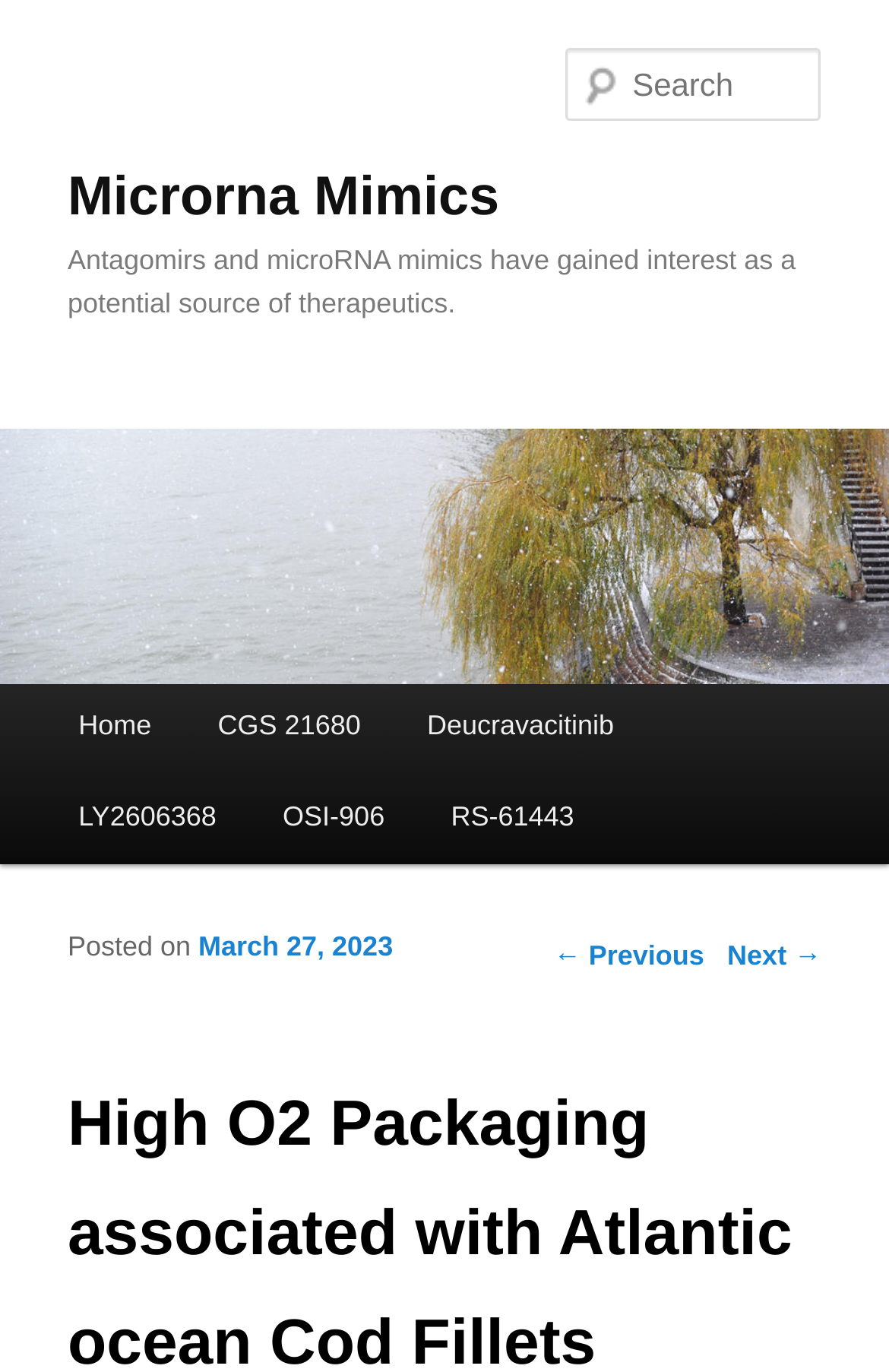How many navigation links are there?
Please provide a comprehensive answer based on the contents of the image.

I found the 'Post navigation' section, which contains two links, '← Previous' and 'Next →', so there are 2 navigation links.